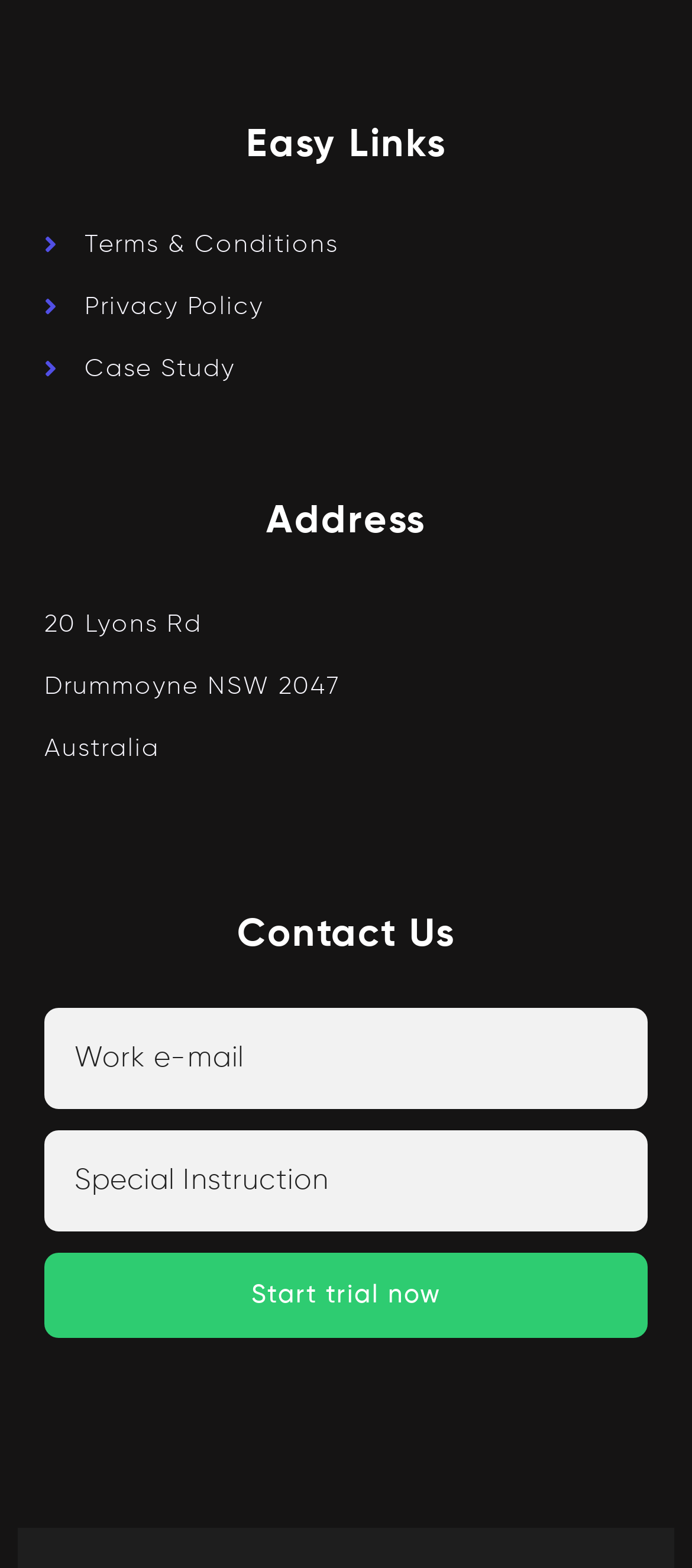Answer the question with a single word or phrase: 
How many links are there in the 'Easy Links' section?

3